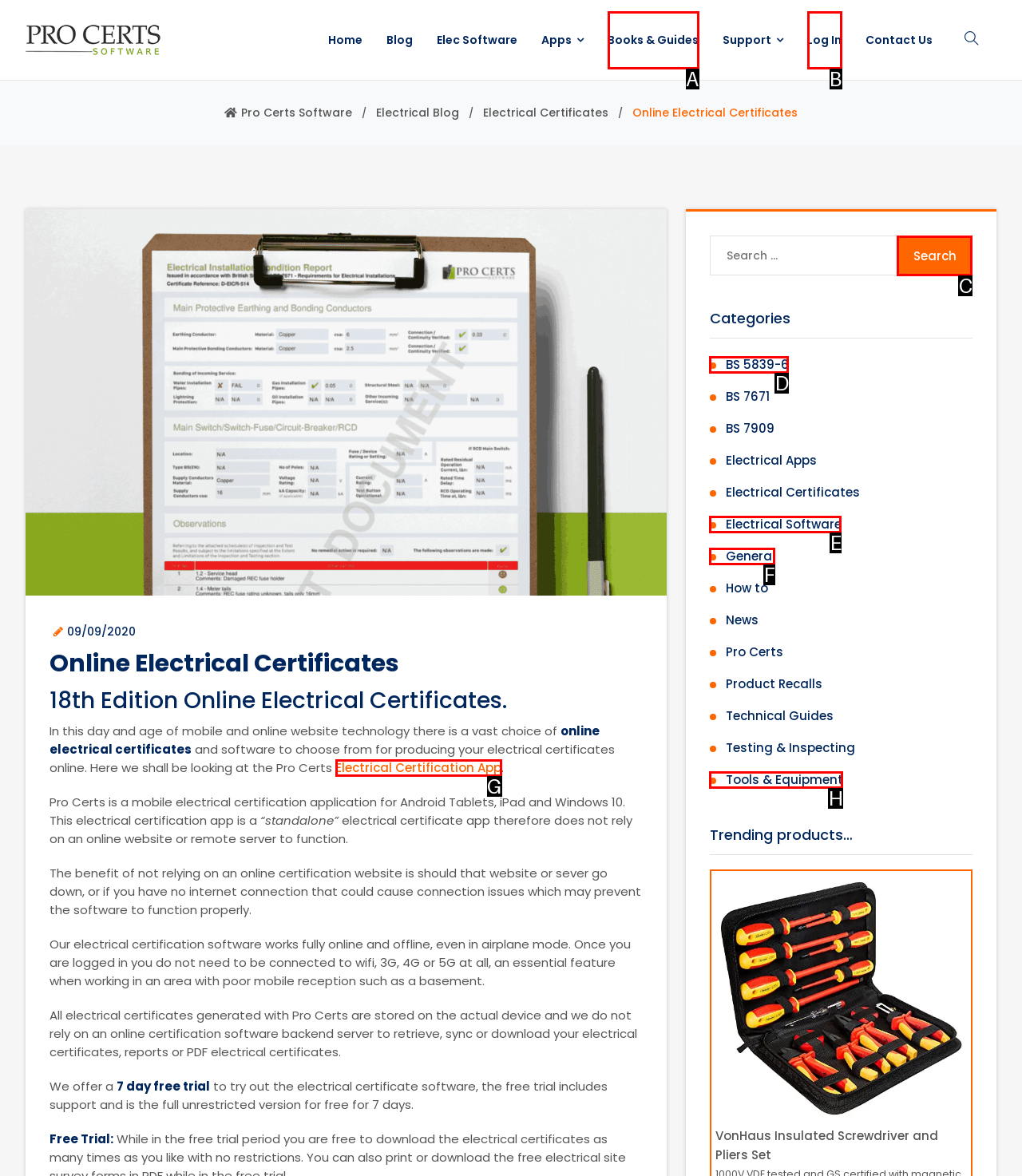Identify which option matches the following description: parent_node: Search for: value="Search"
Answer by giving the letter of the correct option directly.

C